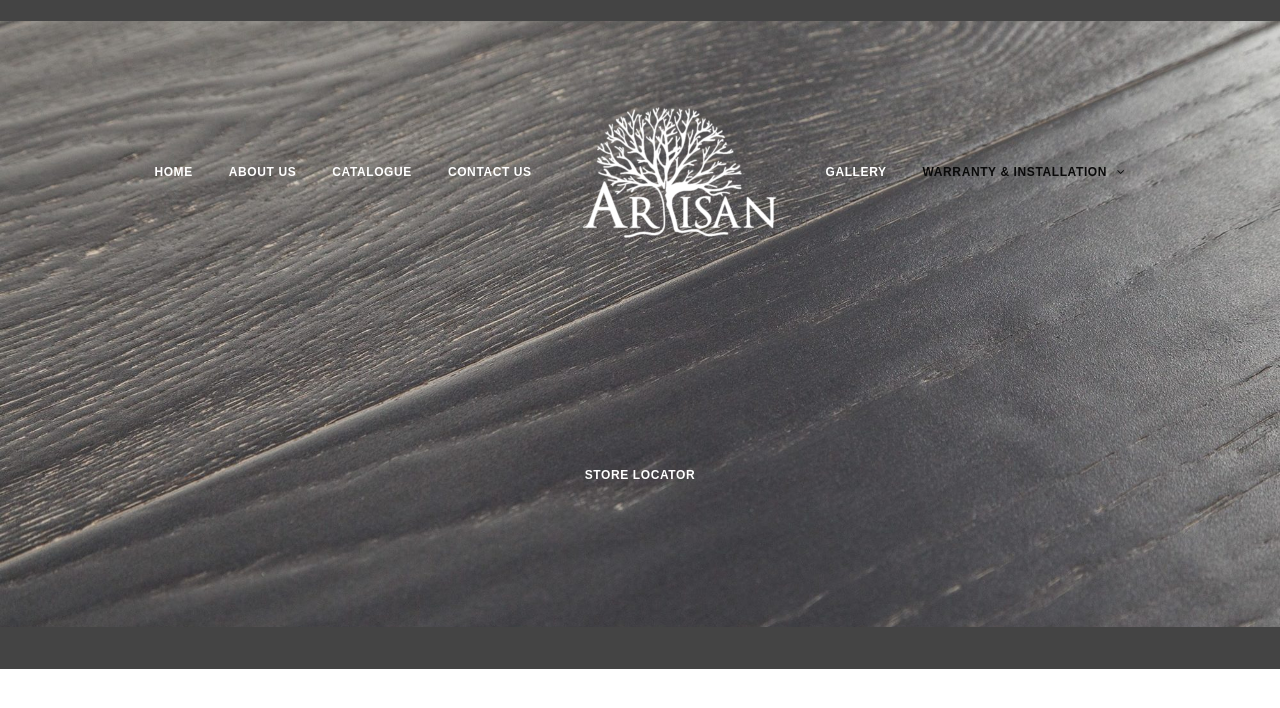Provide a brief response to the question using a single word or phrase: 
Is there a 'STORE LOCATOR' on the webpage?

Yes